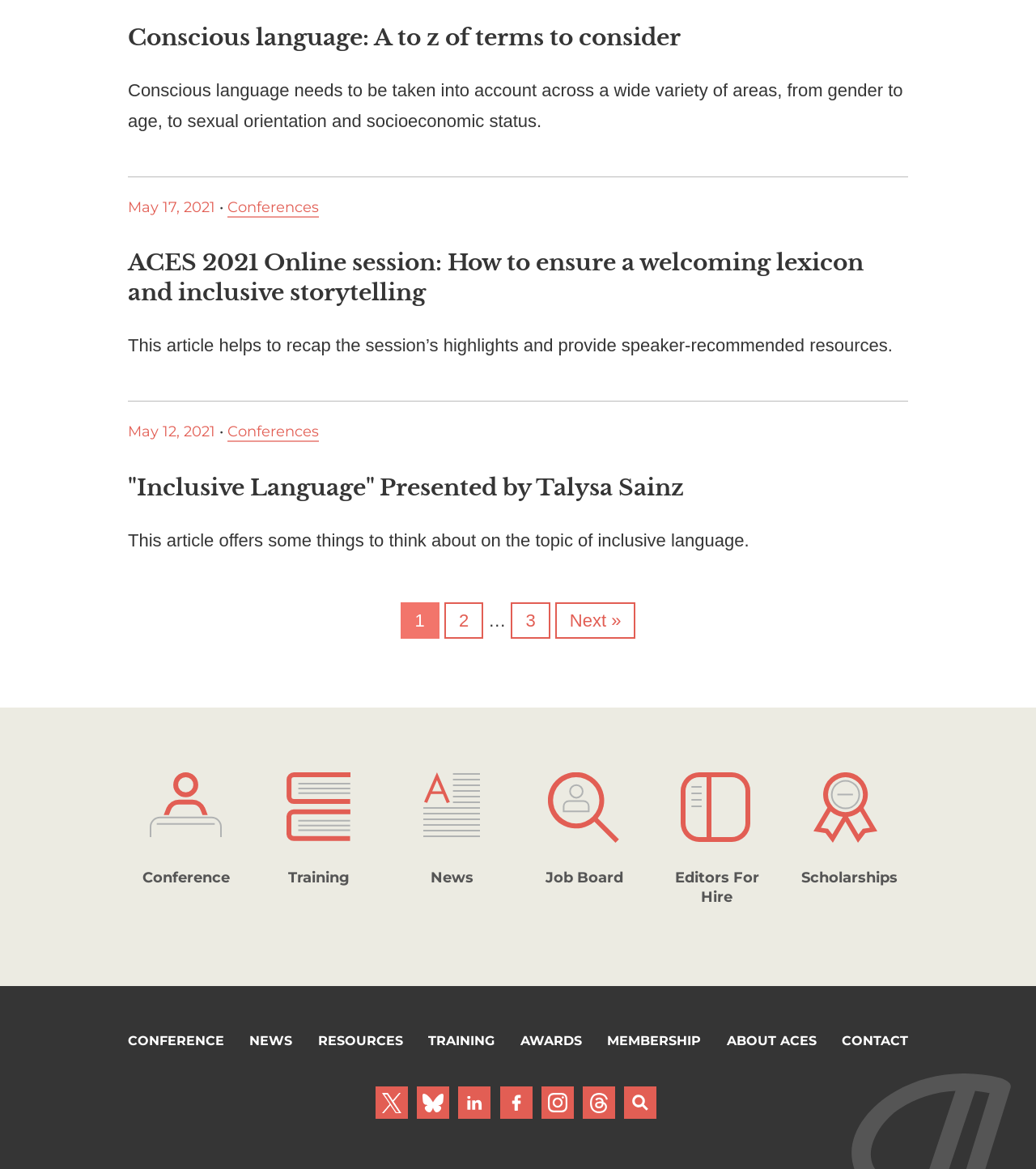Locate the bounding box coordinates of the area where you should click to accomplish the instruction: "View the 'Next »' page".

[0.536, 0.515, 0.614, 0.547]